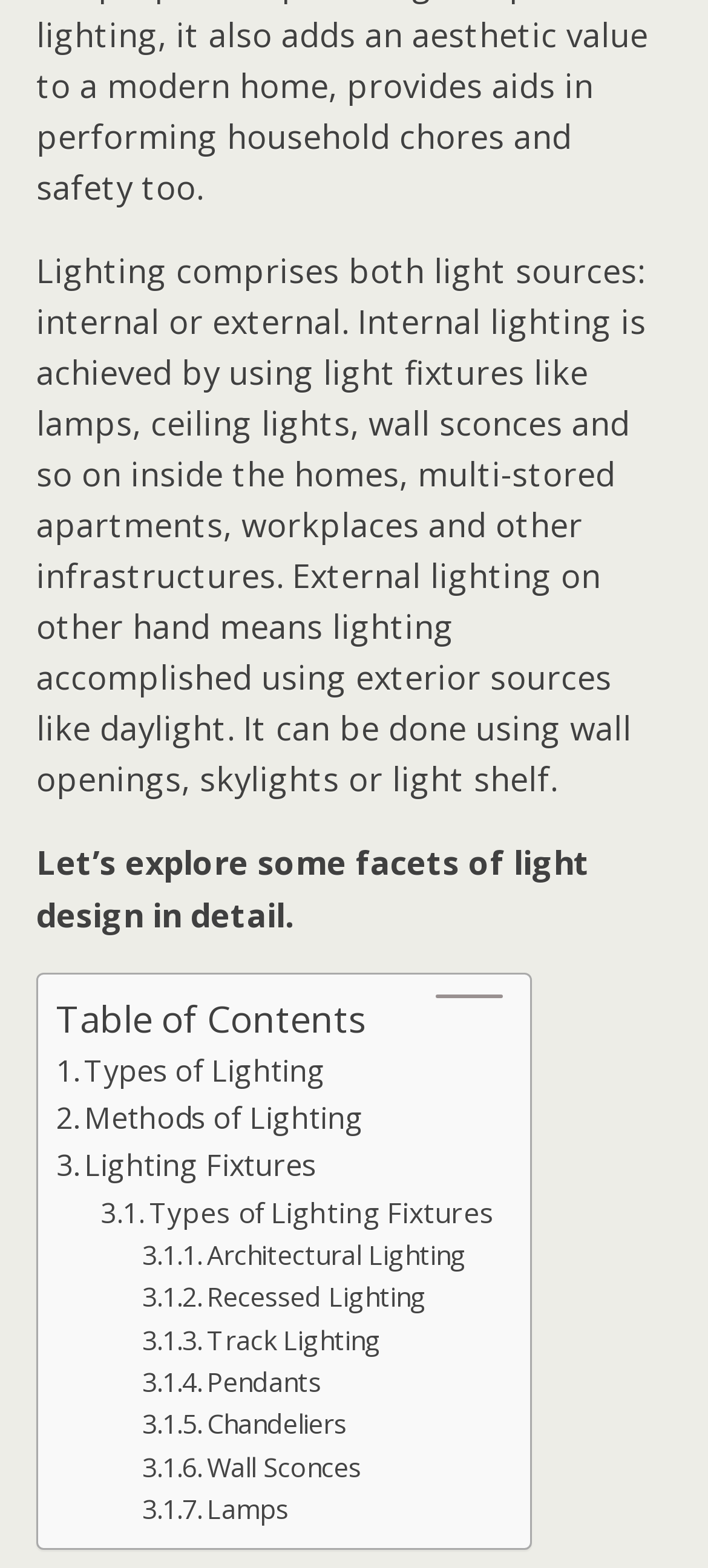What is the purpose of the table of contents?
Use the information from the image to give a detailed answer to the question.

The table of contents is typically used to help users navigate a webpage or document by providing links to specific sections or topics. In this case, the table of contents is presented as a LayoutTable with links to various topics related to lighting, such as types of lighting, methods of lighting, and lighting fixtures.